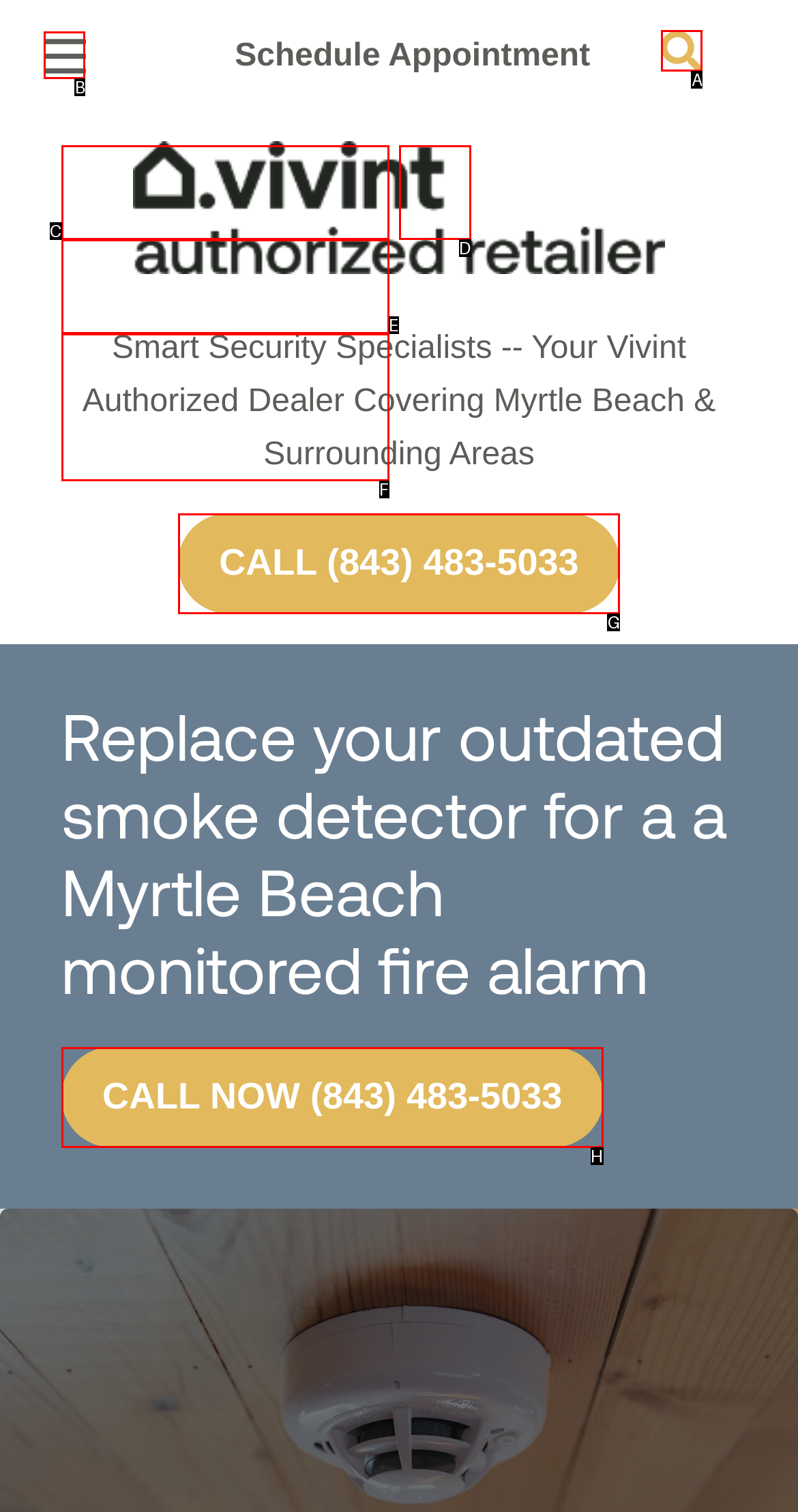Determine the letter of the element you should click to carry out the task: Search for something
Answer with the letter from the given choices.

A